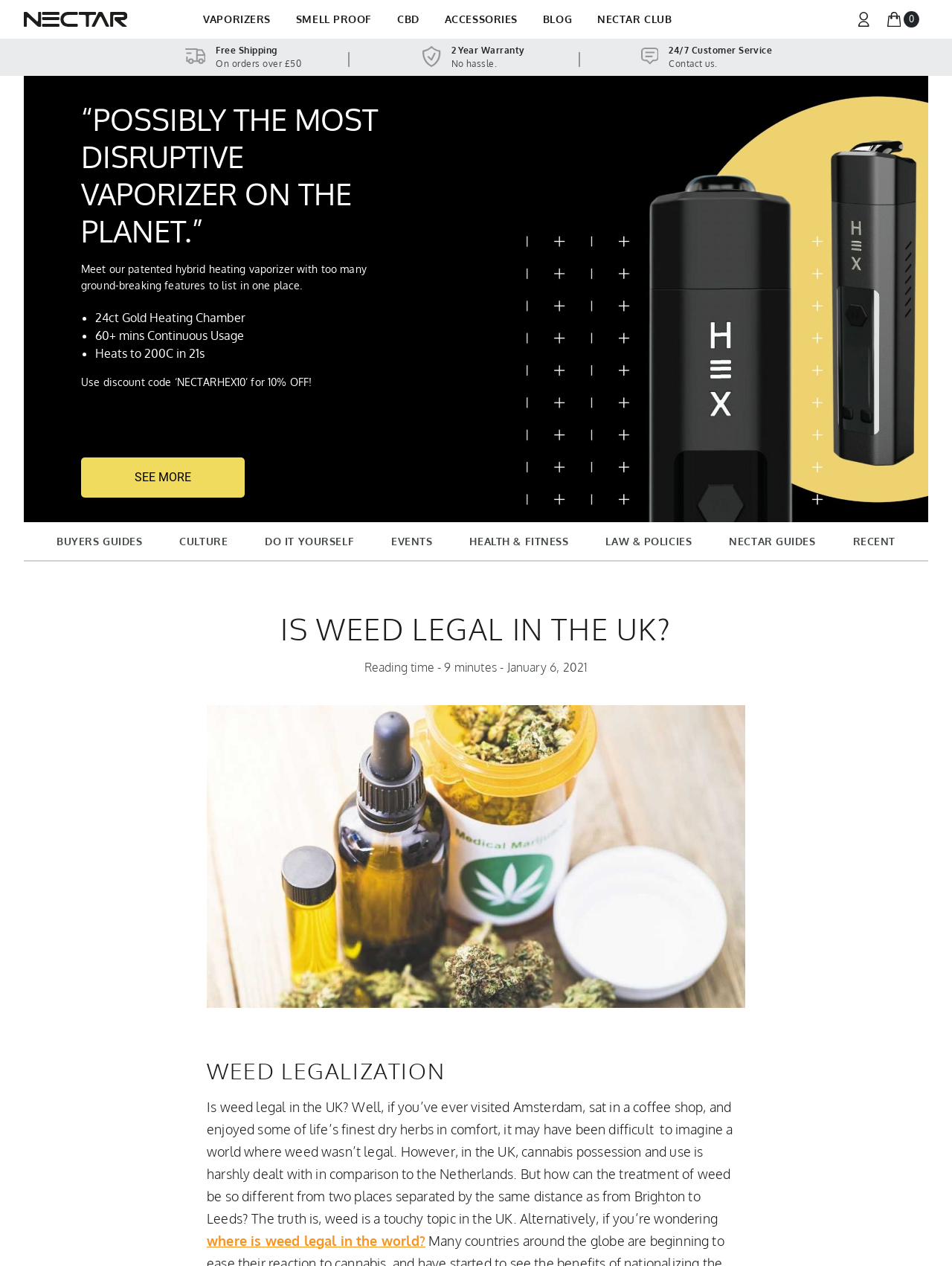What is the warranty period offered by the company?
Analyze the image and deliver a detailed answer to the question.

The warranty period offered by the company can be found in the section that highlights the benefits of shopping with them. It is written as '2 Year Warranty' with a description 'No hassle'.